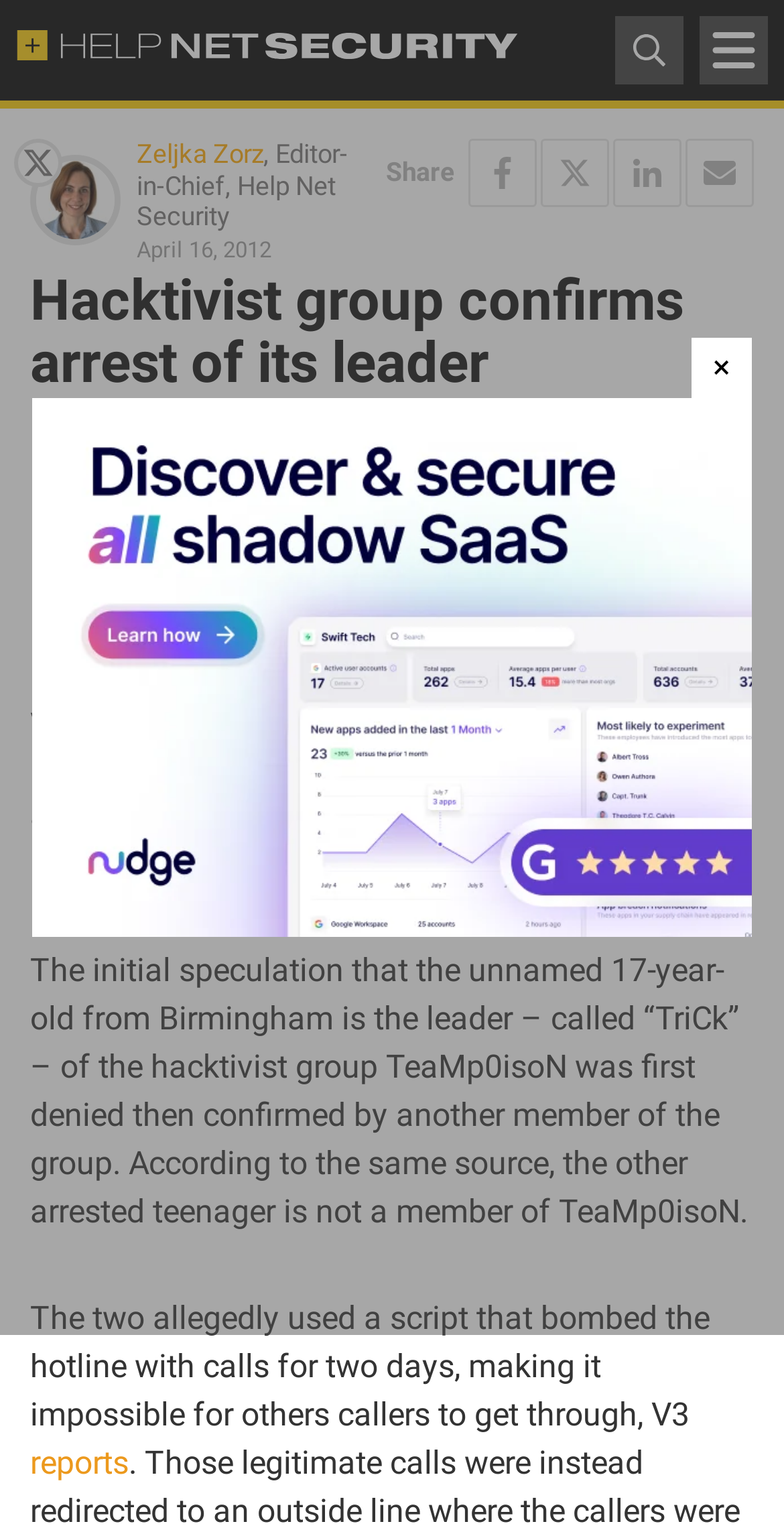Who is the Editor-in-Chief of Help Net Security?
Please look at the screenshot and answer using one word or phrase.

Zeljka Zorz